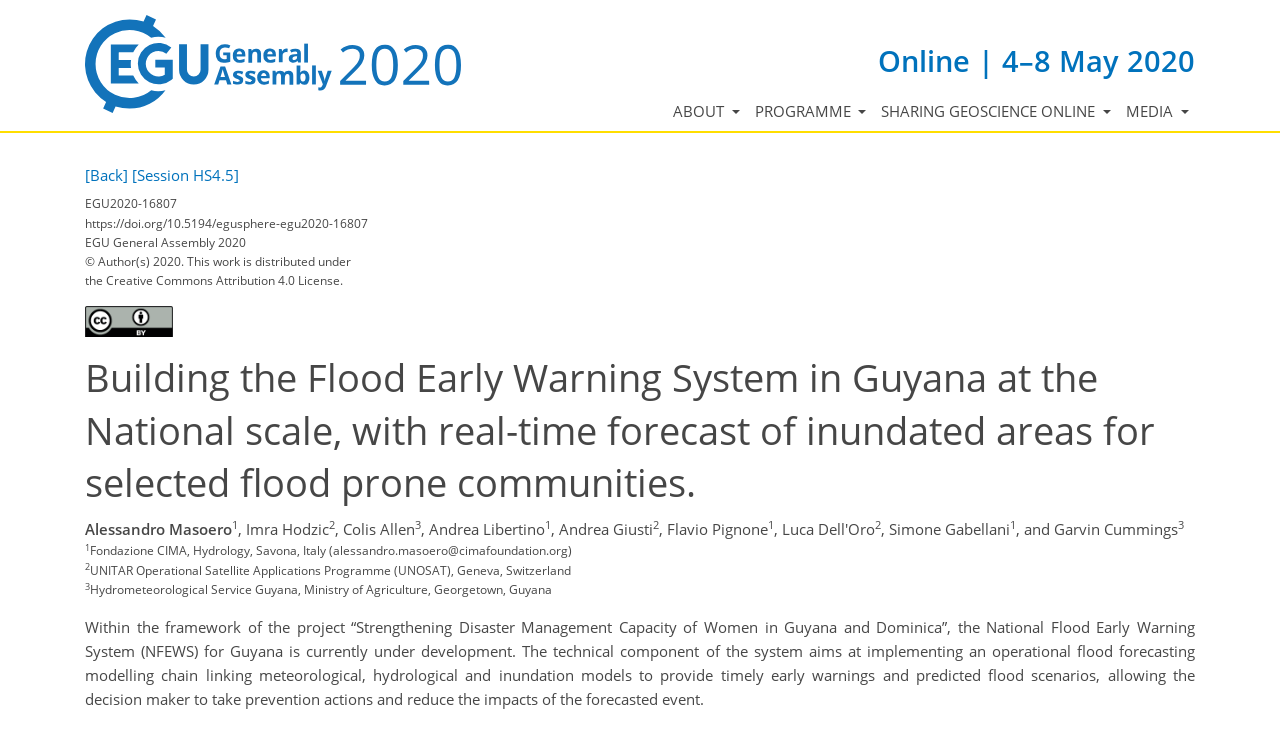Offer a detailed explanation of the webpage layout and contents.

The webpage is about the CO Meeting Organizer EGU2020, specifically a presentation titled "Building the Flood Early Warning System in Guyana at the National scale, with real-time forecast of inundated areas for selected flood prone communities." 

At the top left, there is a link and an image. To the right of these, there is a horizontal menu with four buttons: "ABOUT", "PROGRAMME", "SHARING GEOSCIENCE ONLINE", and "MEDIA". 

Below the menu, there are several links, including "[Back]" and "[Session HS4.5]". Following these, there are several lines of text, including "EGU2020-16807", a DOI link, and a copyright notice. 

Further down, there is a heading with the title of the presentation, followed by a list of authors, including Alessandro Masoero, Imra Hodzic, Colis Allen, and others. Each author's name is accompanied by a superscript number. 

Below the author list, there is a block of text describing the project, which aims to develop a National Flood Early Warning System for Guyana. The system will provide timely early warnings and predicted flood scenarios to help decision-makers take prevention actions.